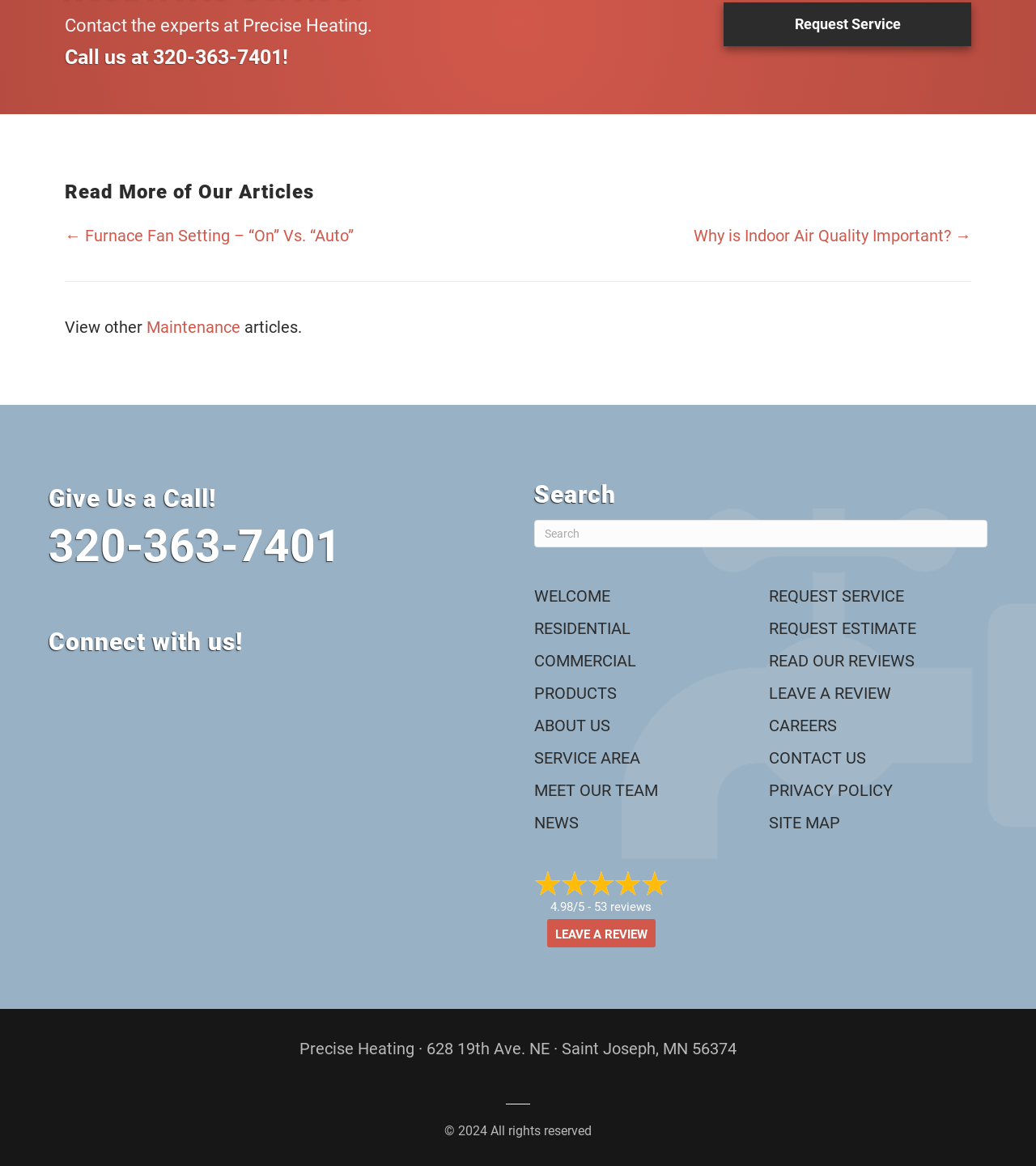Using the information in the image, give a comprehensive answer to the question: 
What is the rating of the company?

The rating can be found in the bottom section of the webpage, where it says '4.98/5 - 53 reviews'.